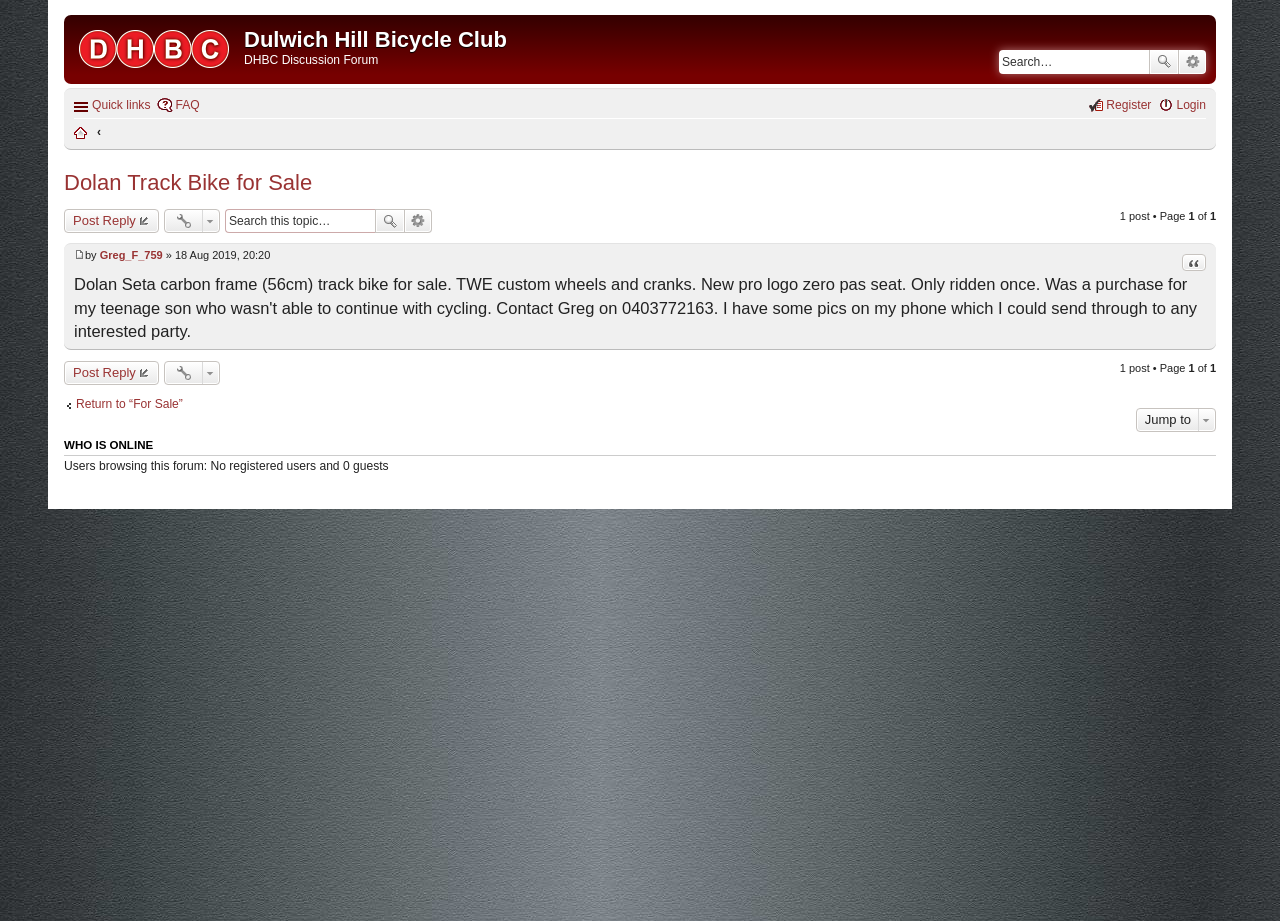Determine the bounding box coordinates of the area to click in order to meet this instruction: "Search for keywords".

[0.78, 0.054, 0.898, 0.08]